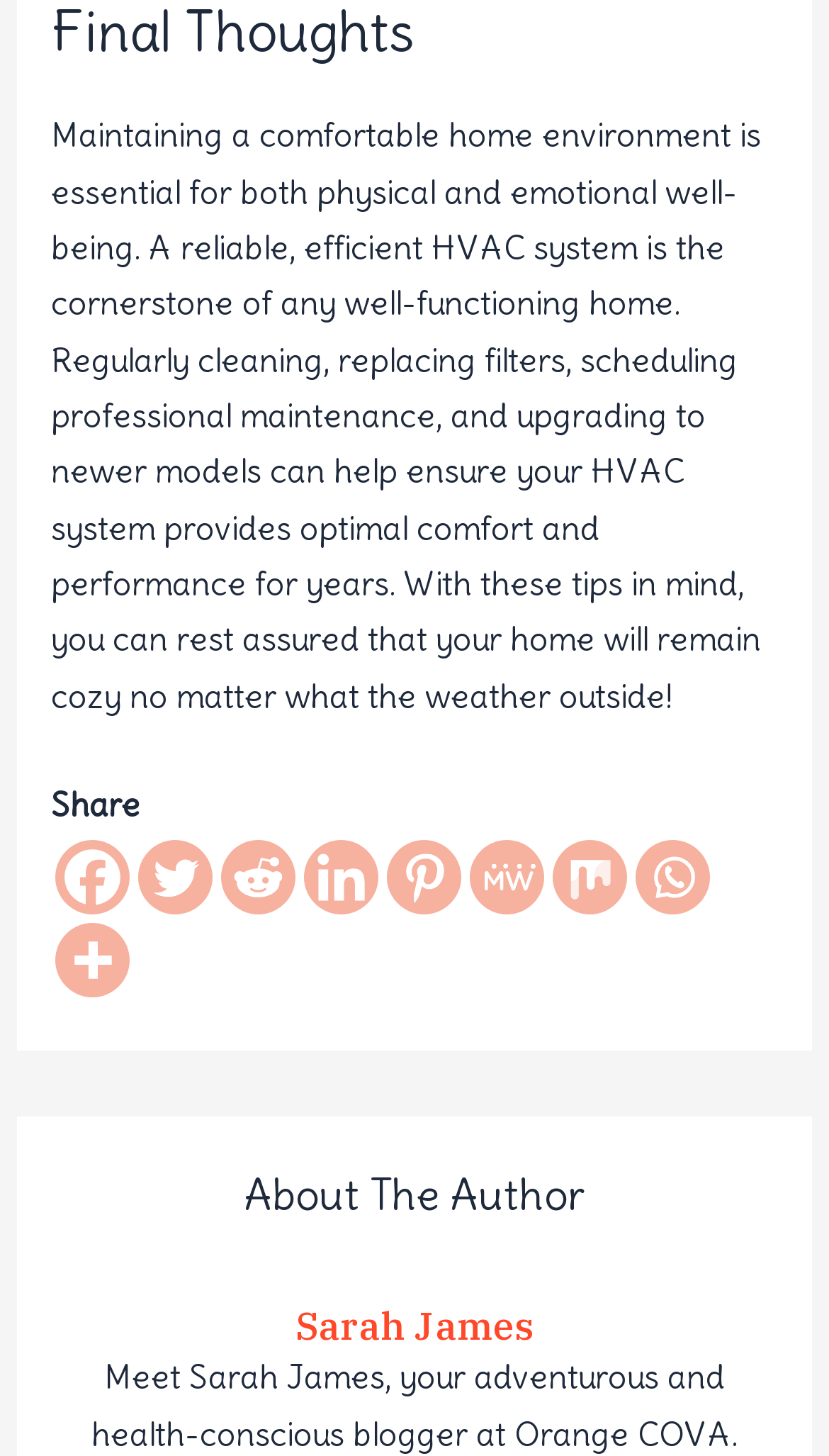Find the bounding box coordinates of the area that needs to be clicked in order to achieve the following instruction: "Share on Facebook". The coordinates should be specified as four float numbers between 0 and 1, i.e., [left, top, right, bottom].

[0.066, 0.577, 0.156, 0.628]